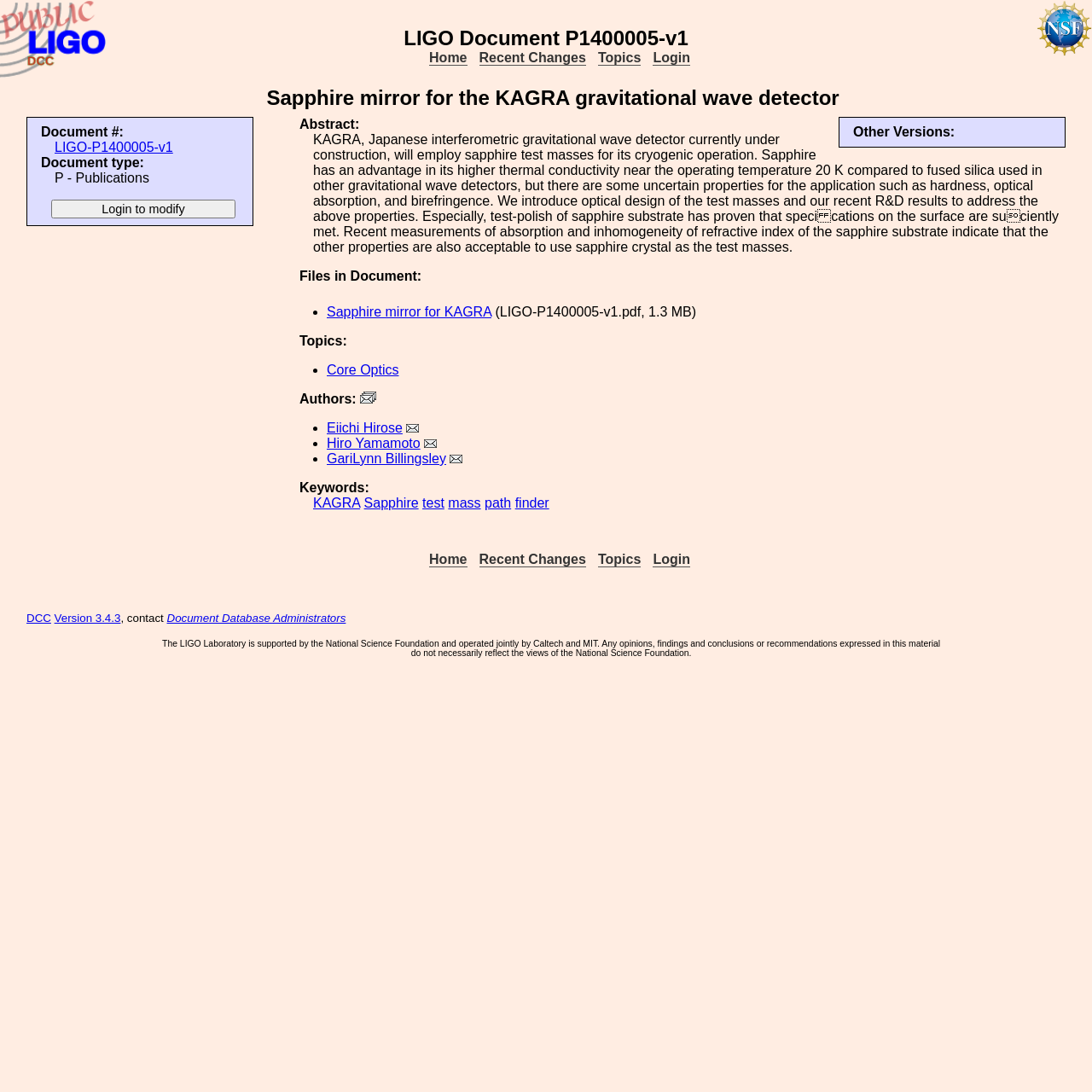Determine the bounding box coordinates for the area you should click to complete the following instruction: "Click on the 'Login' button".

[0.598, 0.046, 0.632, 0.06]